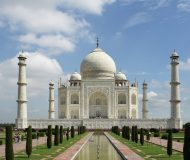What is the shape of the gardens surrounding the Taj Mahal?
Look at the image and construct a detailed response to the question.

The caption describes the gardens as 'symmetrical' with 'meticulously trimmed hedges and pathways', implying that the gardens have a balanced and harmonious shape.